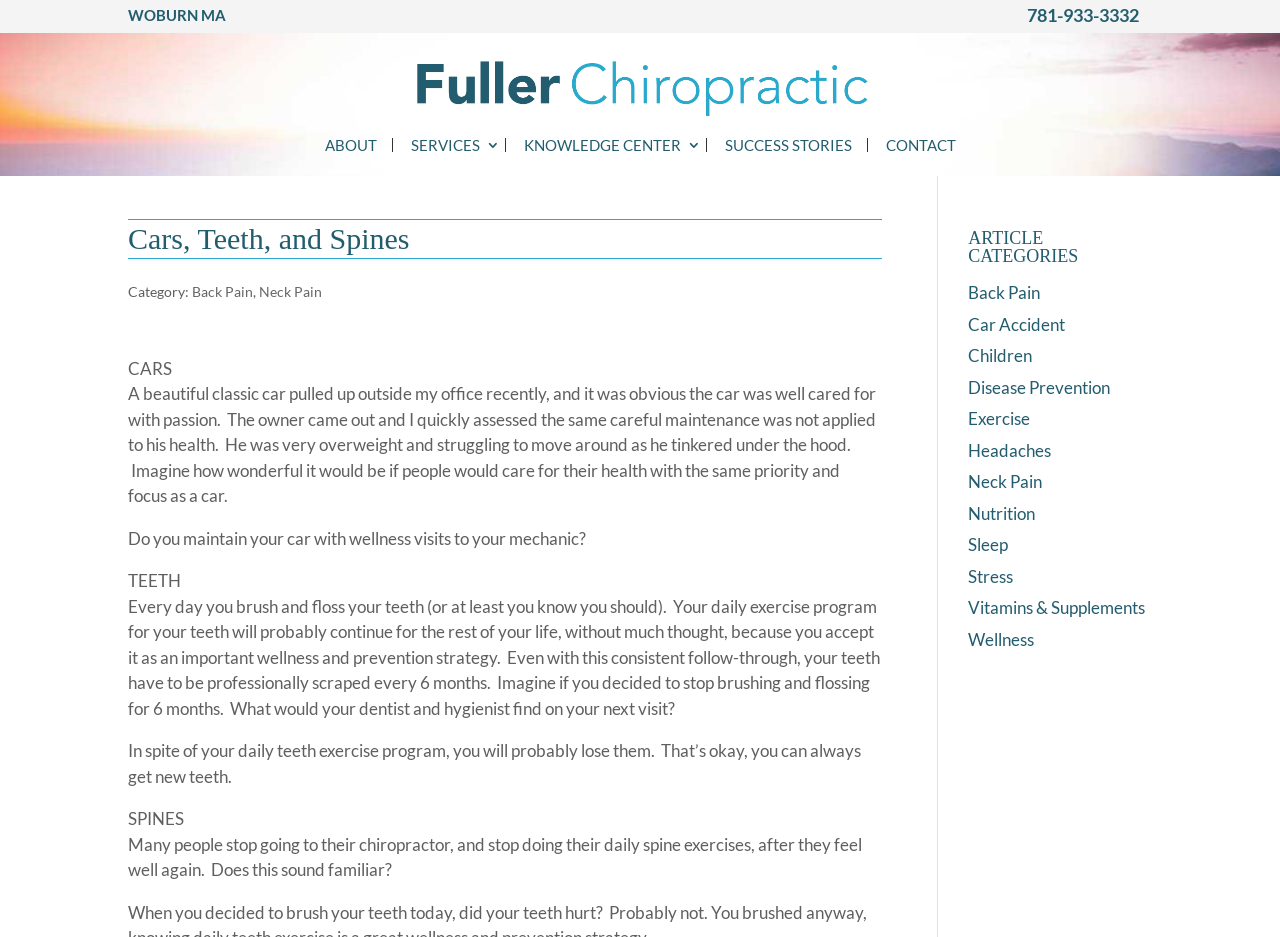What is the location of the chiropractic office?
Please give a well-detailed answer to the question.

I found the location of the chiropractic office by looking at the link element on the top left section of the webpage, which mentioned 'WOBURN MA'.